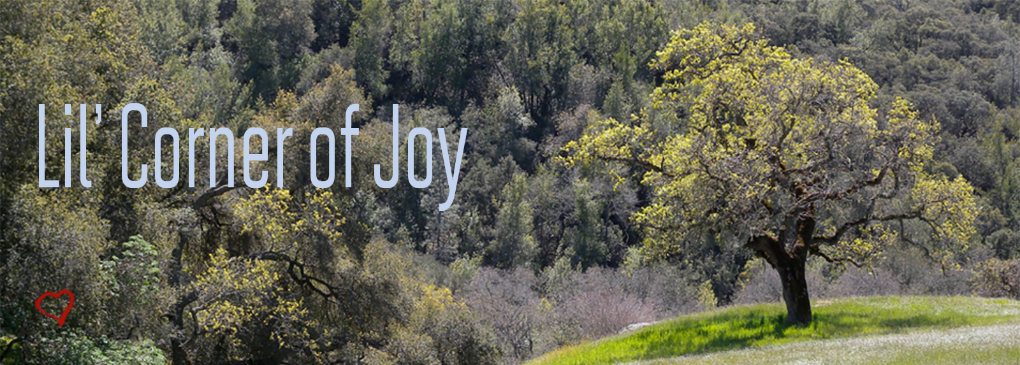Give a thorough explanation of the image.

The image features a serene landscape capturing the essence of tranquility, aptly titled "Lil' Corner of Joy." It showcases a lush, vibrant scene with rolling green hills and a solitary tree, adorned with fresh, leafy growth, symbolizing life and renewal. The backdrop is a tapestry of verdant trees and soft, blurred outlines of the forest, creating a calming atmospheric effect. Prominently displayed in a stylish font, the title stands out against the natural beauty, inviting viewers into this peaceful sanctuary. A subtle heart icon adds a personal touch, further enhancing the warmth and inviting nature of the scene, making it feel like a cherished escape in nature.